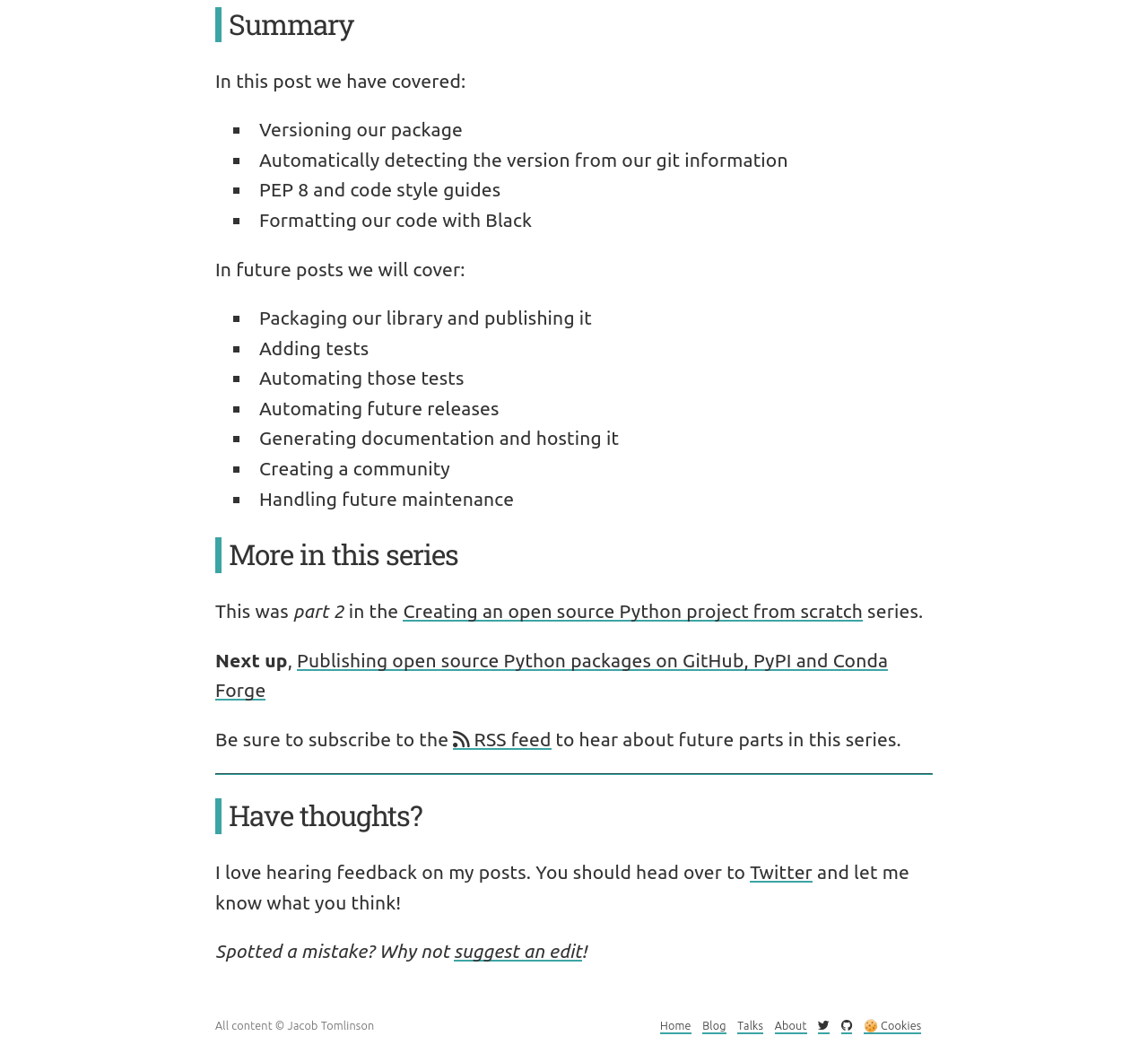Identify the bounding box coordinates for the region of the element that should be clicked to carry out the instruction: "Subscribe to the RSS feed". The bounding box coordinates should be four float numbers between 0 and 1, i.e., [left, top, right, bottom].

[0.395, 0.686, 0.48, 0.706]